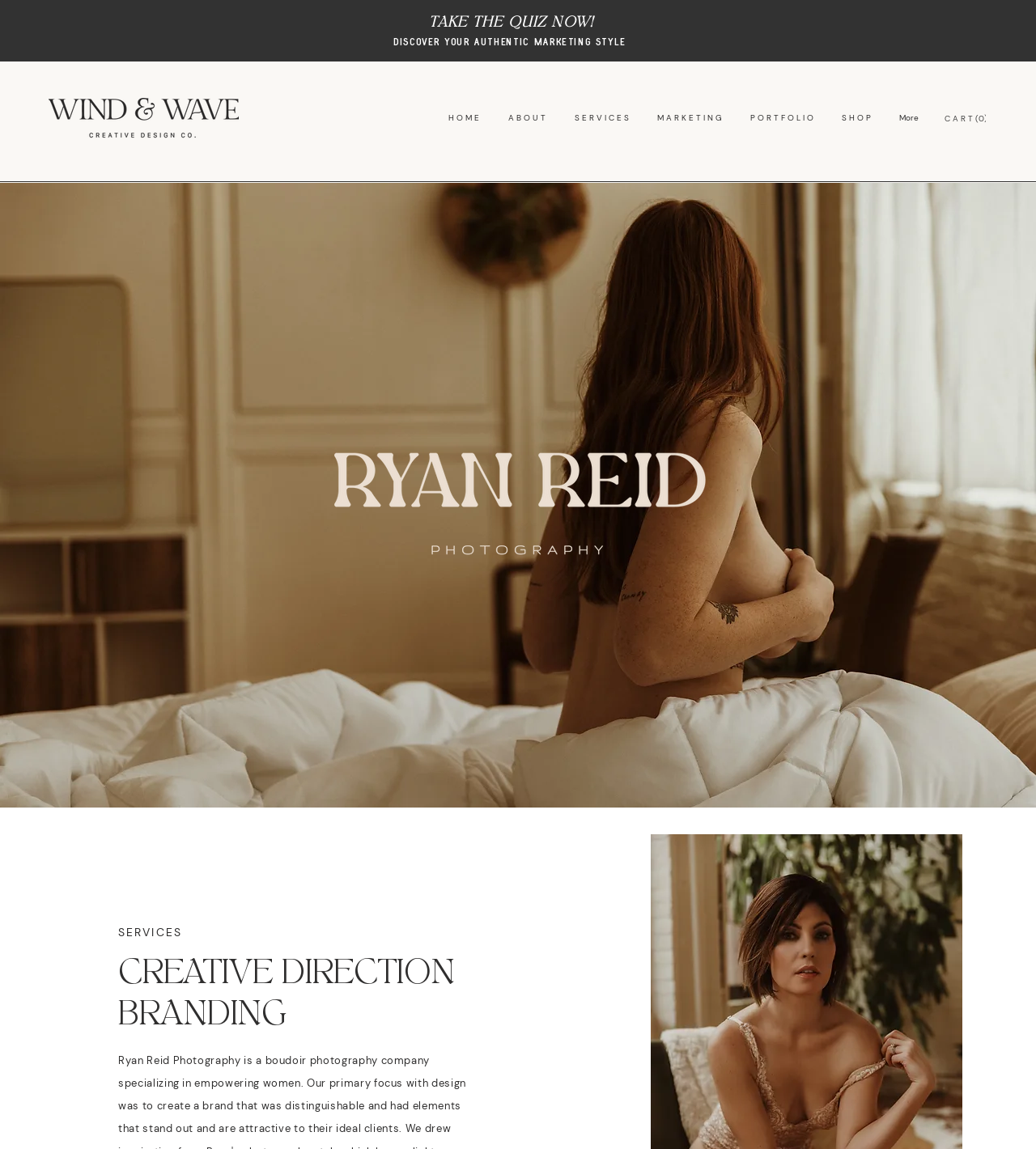Find the bounding box coordinates of the element to click in order to complete this instruction: "Click on the 'HOME' link". The bounding box coordinates must be four float numbers between 0 and 1, denoted as [left, top, right, bottom].

[0.418, 0.088, 0.476, 0.118]